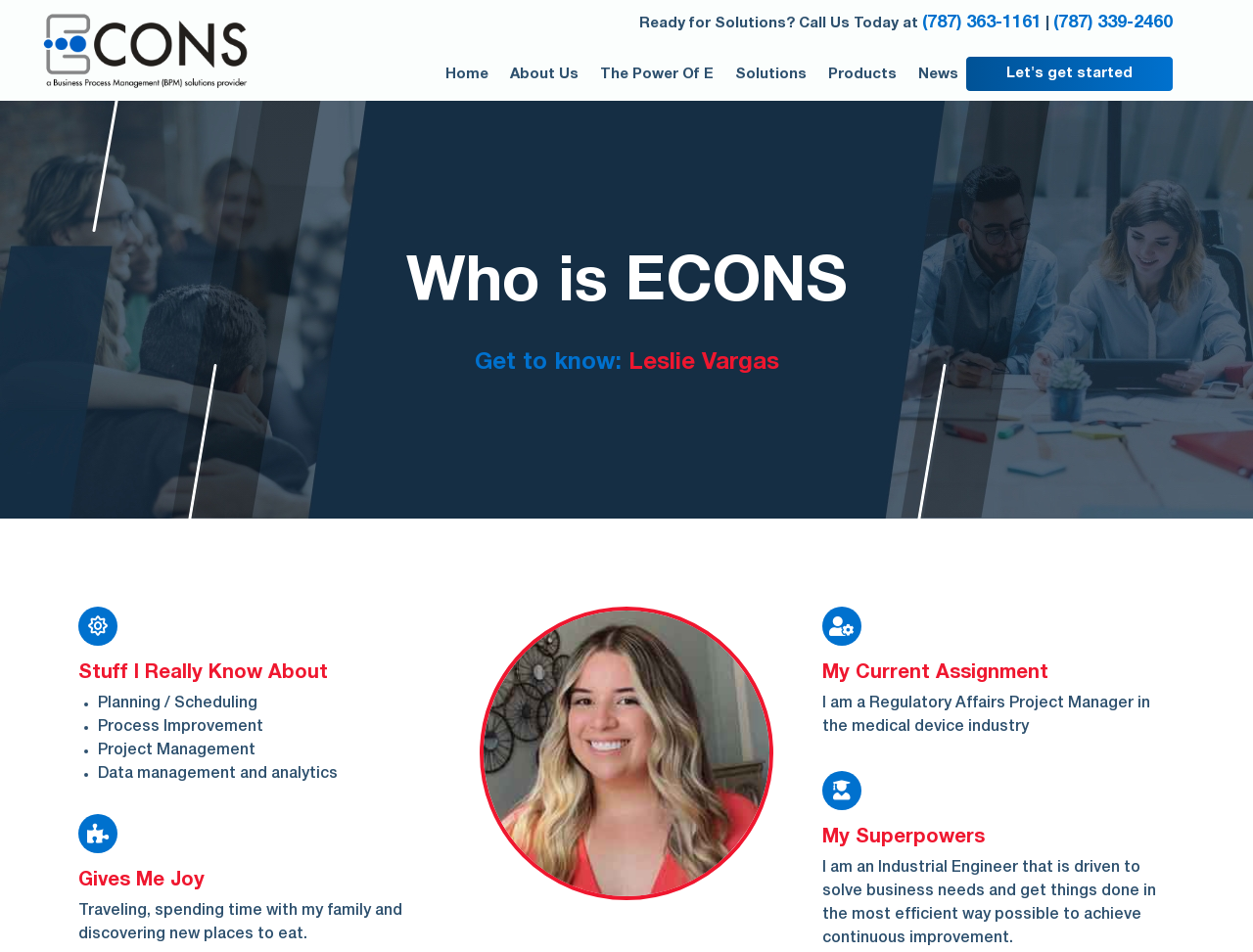Identify the bounding box coordinates necessary to click and complete the given instruction: "Read more about 'The Power Of E'".

[0.478, 0.067, 0.57, 0.088]